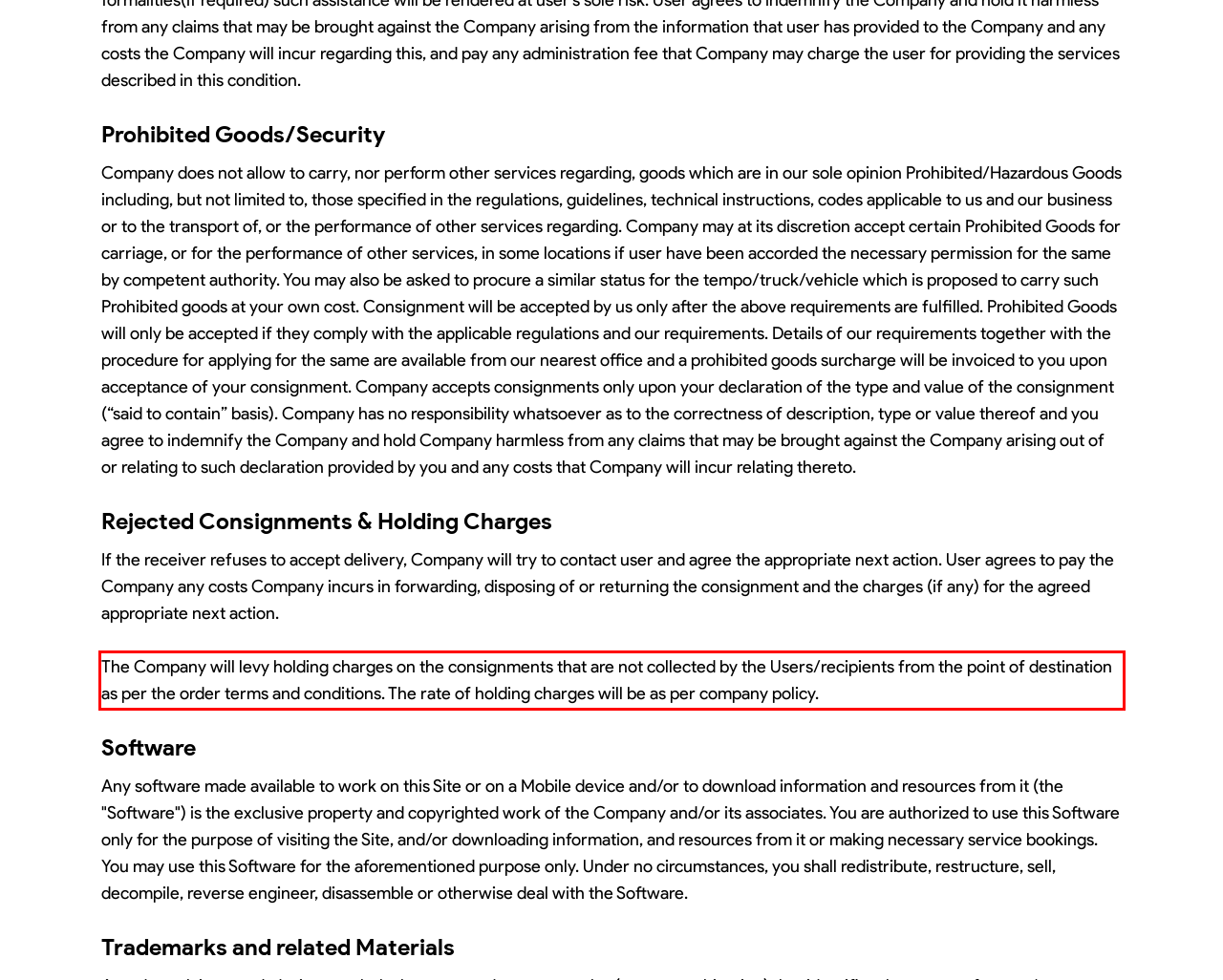You are given a screenshot of a webpage with a UI element highlighted by a red bounding box. Please perform OCR on the text content within this red bounding box.

The Company will levy holding charges on the consignments that are not collected by the Users/recipients from the point of destination as per the order terms and conditions. The rate of holding charges will be as per company policy.